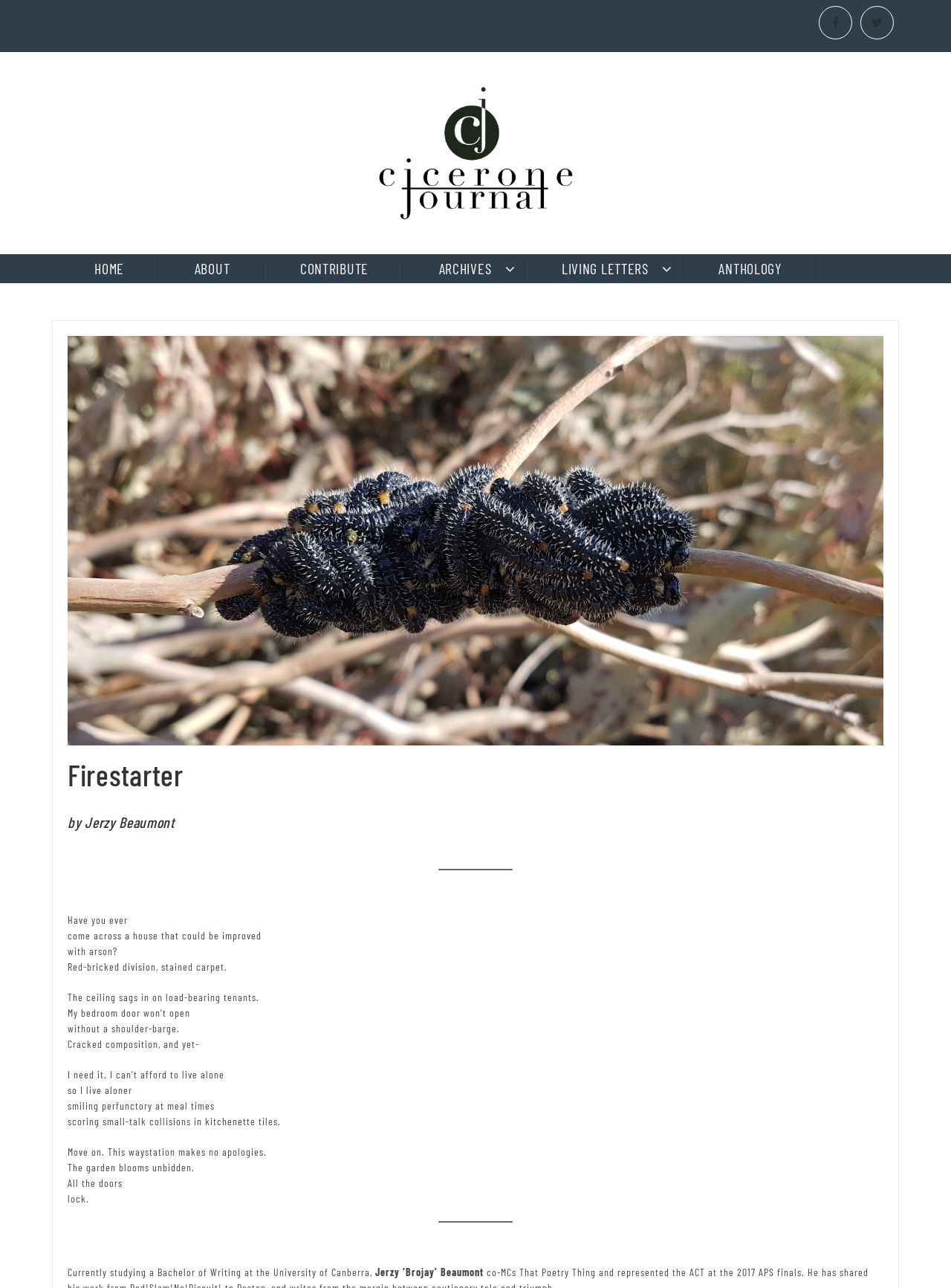Write an exhaustive caption that covers the webpage's main aspects.

The webpage is titled "Firestarter – Cicerone Journal" and features a navigation menu at the top with links to "HOME", "ABOUT", "CONTRIBUTE", "ARCHIVES", "LIVING LETTERS", and "ANTHOLOGY". Below the navigation menu, there is a prominent image of a journal cover with the title "Firestarter" and a figure caption. 

The main content of the page is a poem titled "Firestarter" by Jerzy Beaumont, which is divided into several stanzas. The poem explores themes of living in a house that needs improvement, with vivid descriptions of the physical space and the speaker's emotional state. The text is arranged in a single column, with each line of the poem on a new line.

To the top right of the page, there are social media links to Facebook and Twitter. The Cicerone Journal logo is also displayed at the top, along with a link to the journal's homepage.